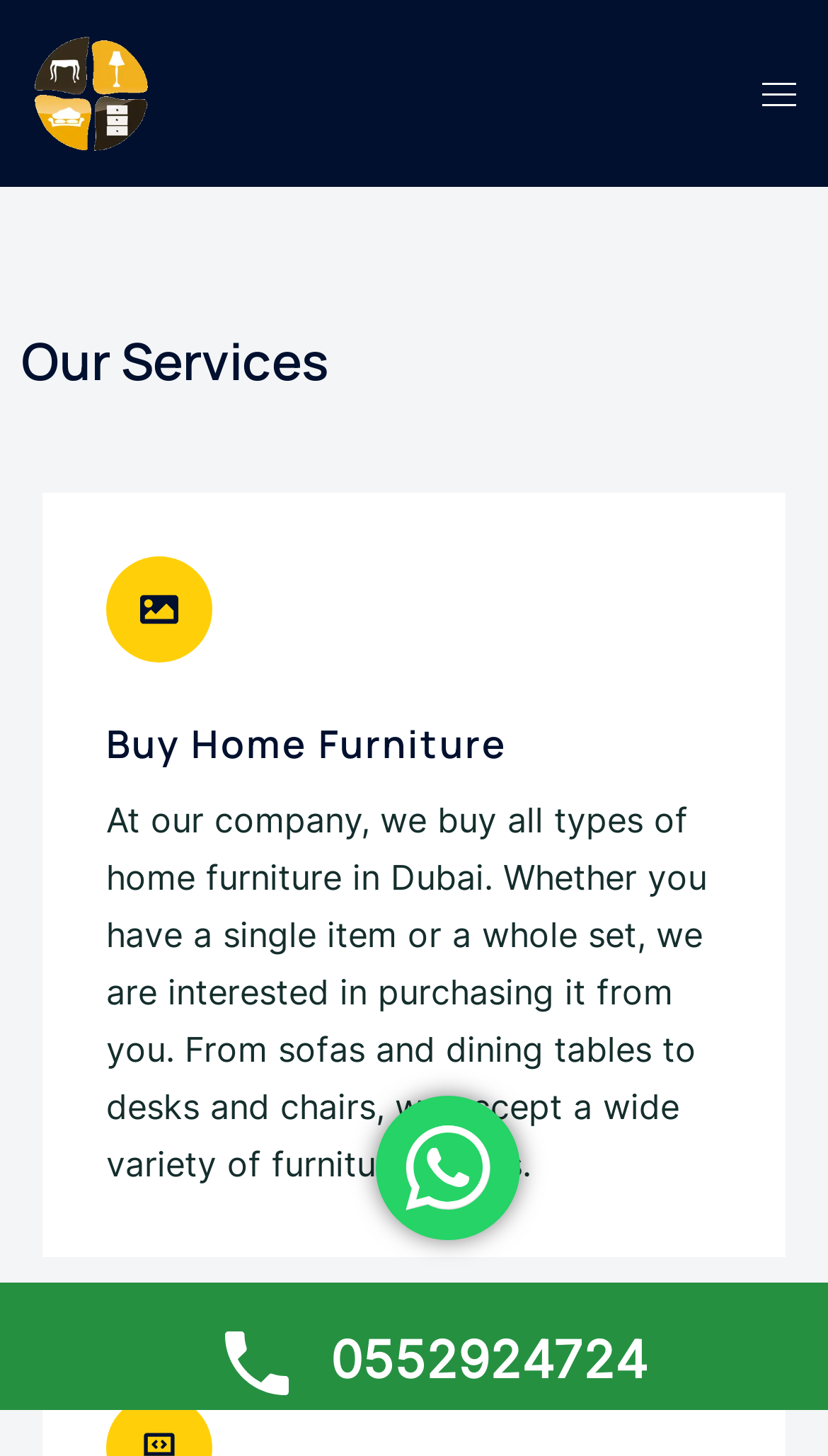What is the location of the company?
Refer to the image and answer the question using a single word or phrase.

Dubai